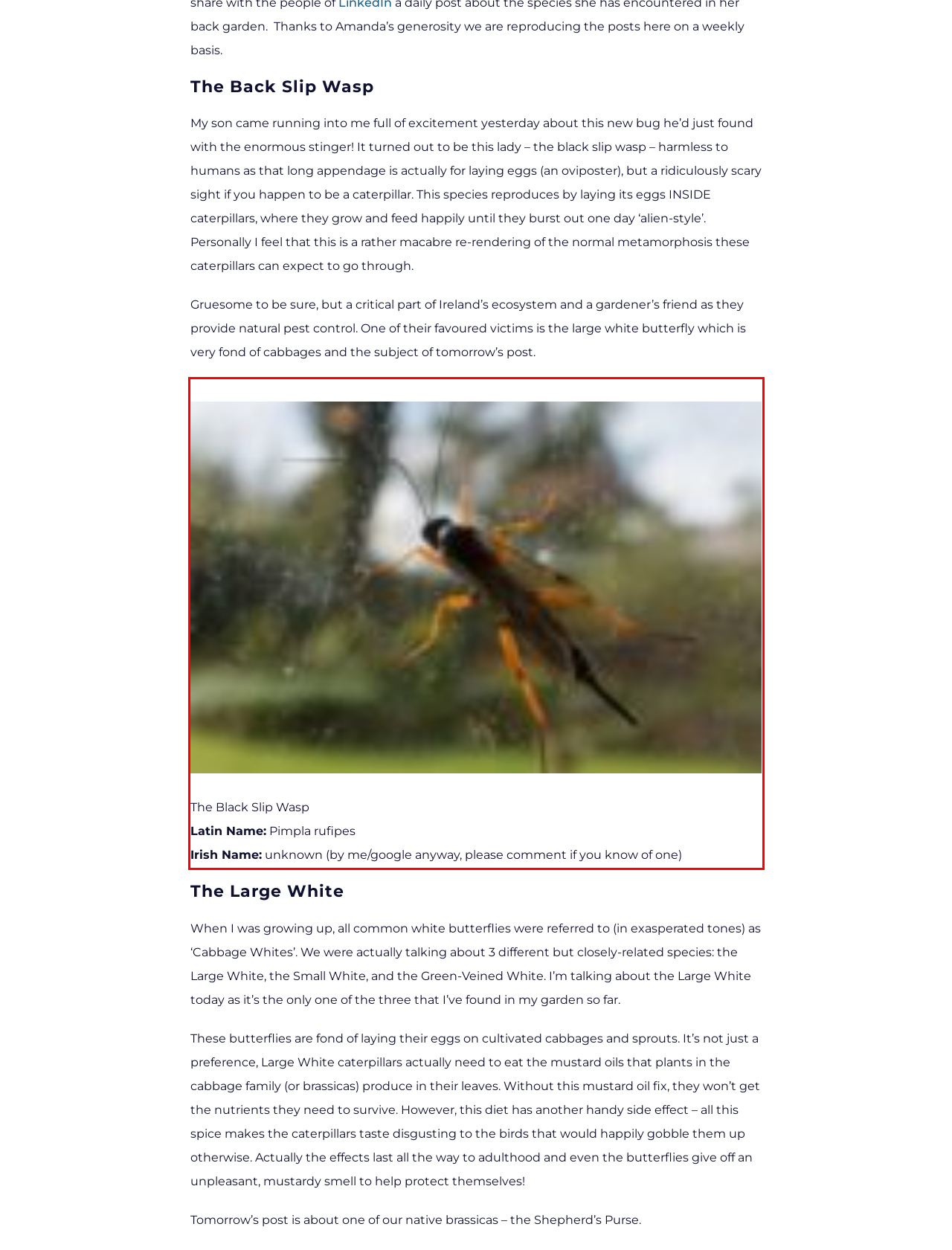Identify the text within the red bounding box on the webpage screenshot and generate the extracted text content.

The Black Slip Wasp Latin Name: Pimpla rufipes Irish Name: unknown (by me/google anyway, please comment if you know of one)